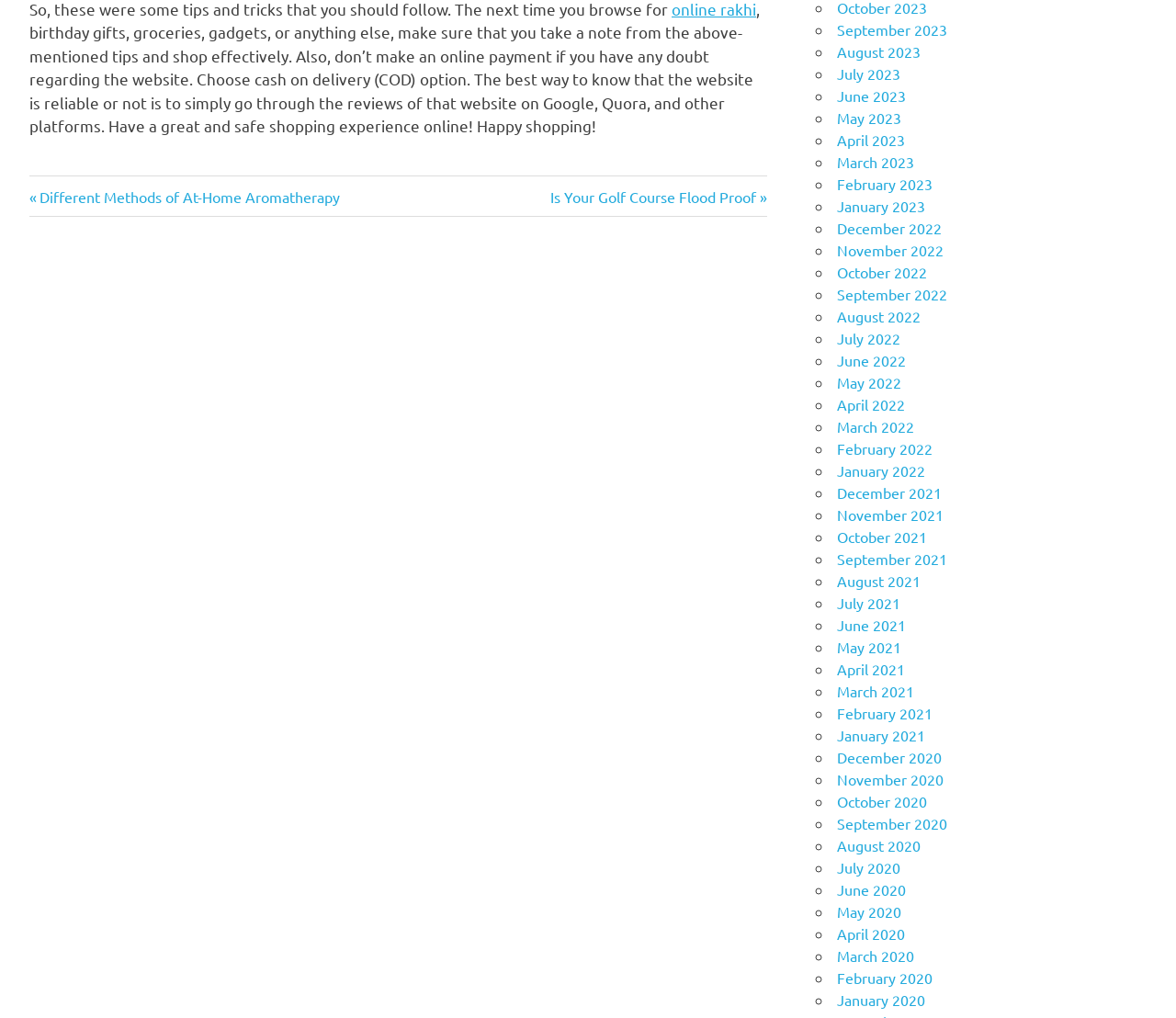Respond to the question with just a single word or phrase: 
What is the position of the link 'September 2023' on the webpage?

Top-left